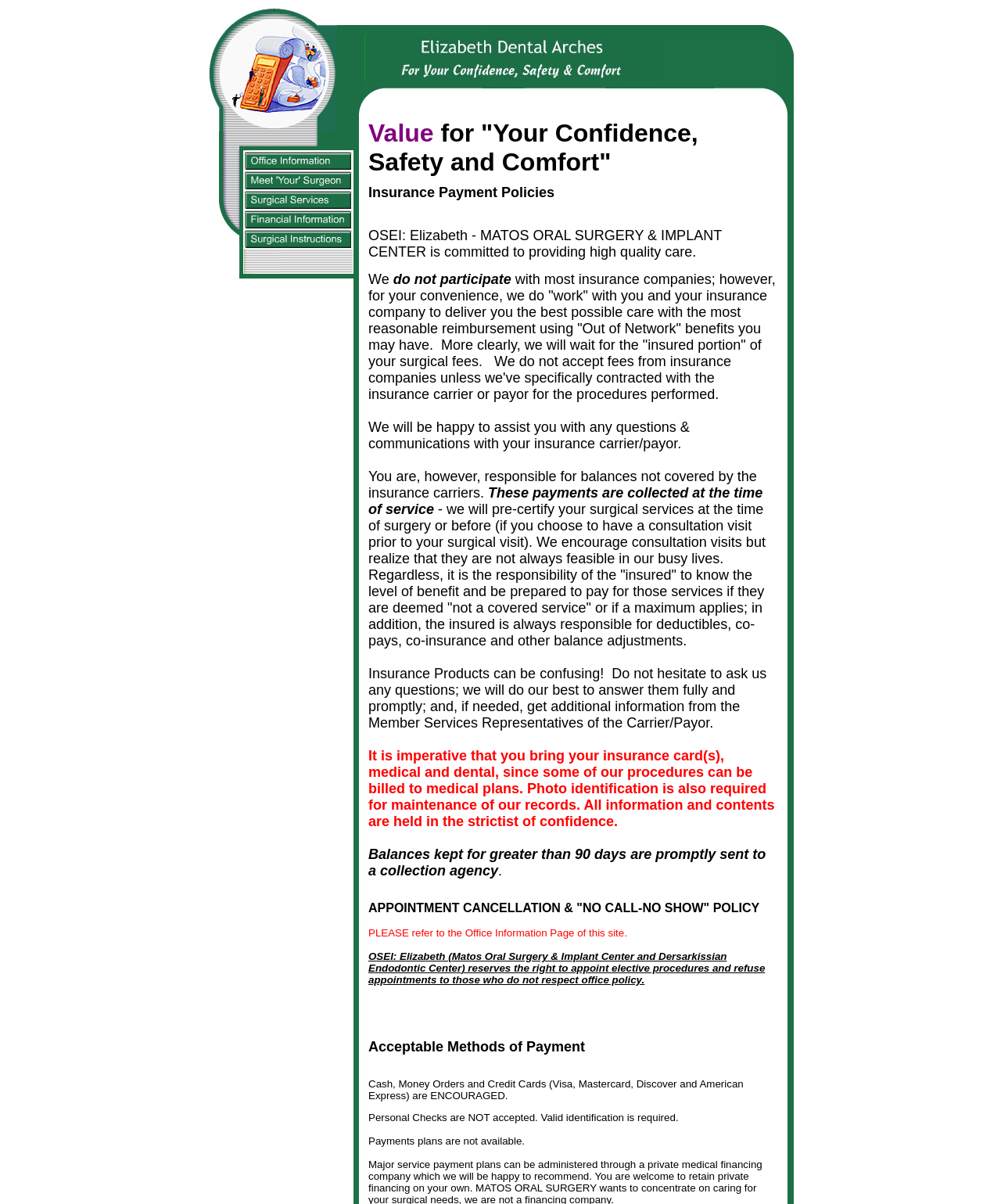Refer to the screenshot and give an in-depth answer to this question: What is required for maintenance of records?

According to the insurance payment policies section, photo identification is required for maintenance of records. This is mentioned in the sentence 'It is imperative that you bring your insurance card(s), medical and dental, since some of our procedures can be billed to medical plans. Photo identification is also required for maintenance of our records.'